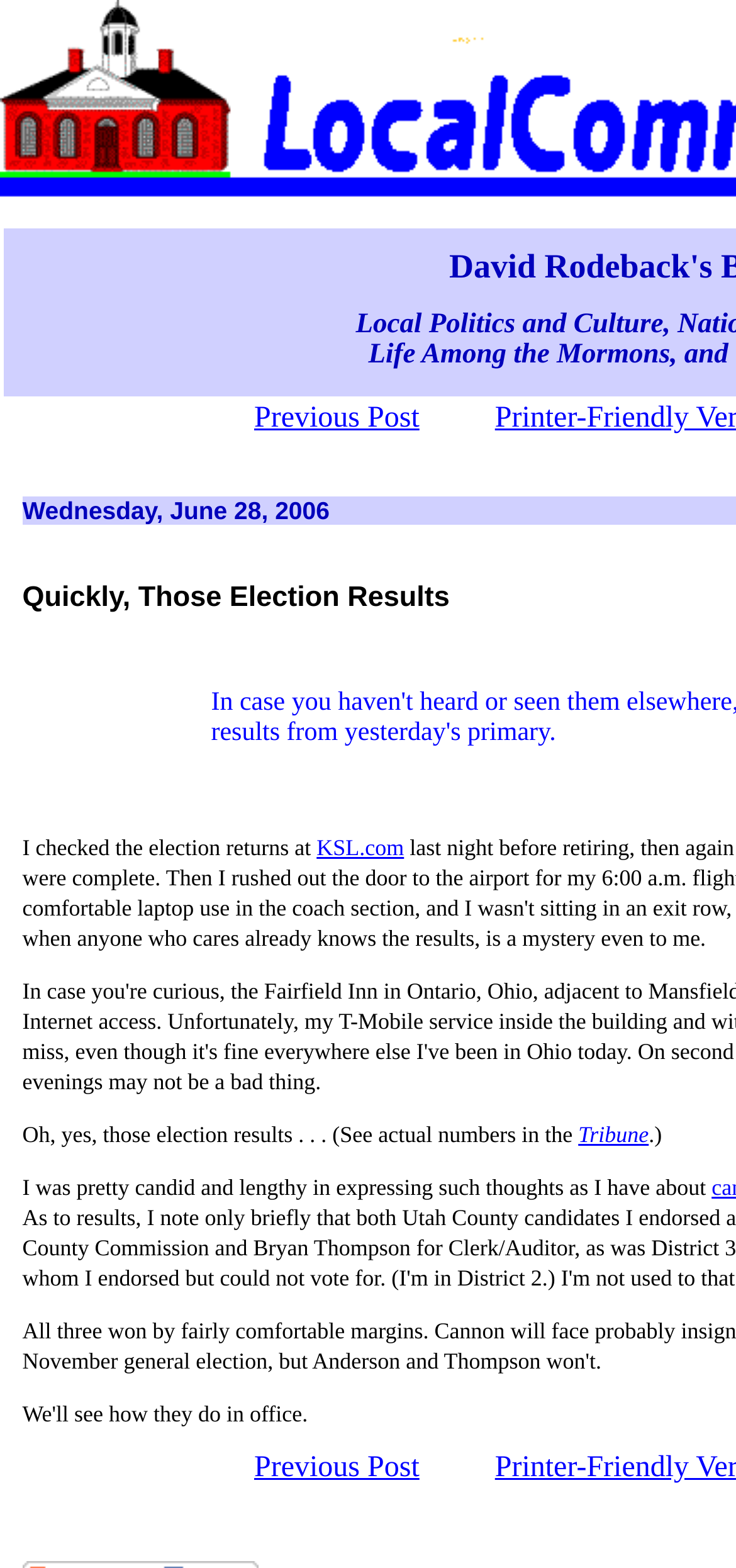Describe all the key features and sections of the webpage thoroughly.

The webpage appears to be a blog post or article discussing election results. At the top, there are two empty table cells, taking up a small portion of the screen. Below these cells, a "Previous Post" link is situated, followed by a brief phrase "I checked the election returns at" and a link to "KSL.com". 

The main content of the webpage starts with a sentence "Oh, yes, those election results... (See actual numbers in the", which is followed by a link to "Tribune" and a closing parenthesis. The text then continues, expressing the author's thoughts about the election results. 

At the bottom of the page, there is another "Previous Post" link, accompanied by a series of blank spaces. Overall, the webpage contains a mix of text and links, with a focus on discussing election results and providing references to external sources.